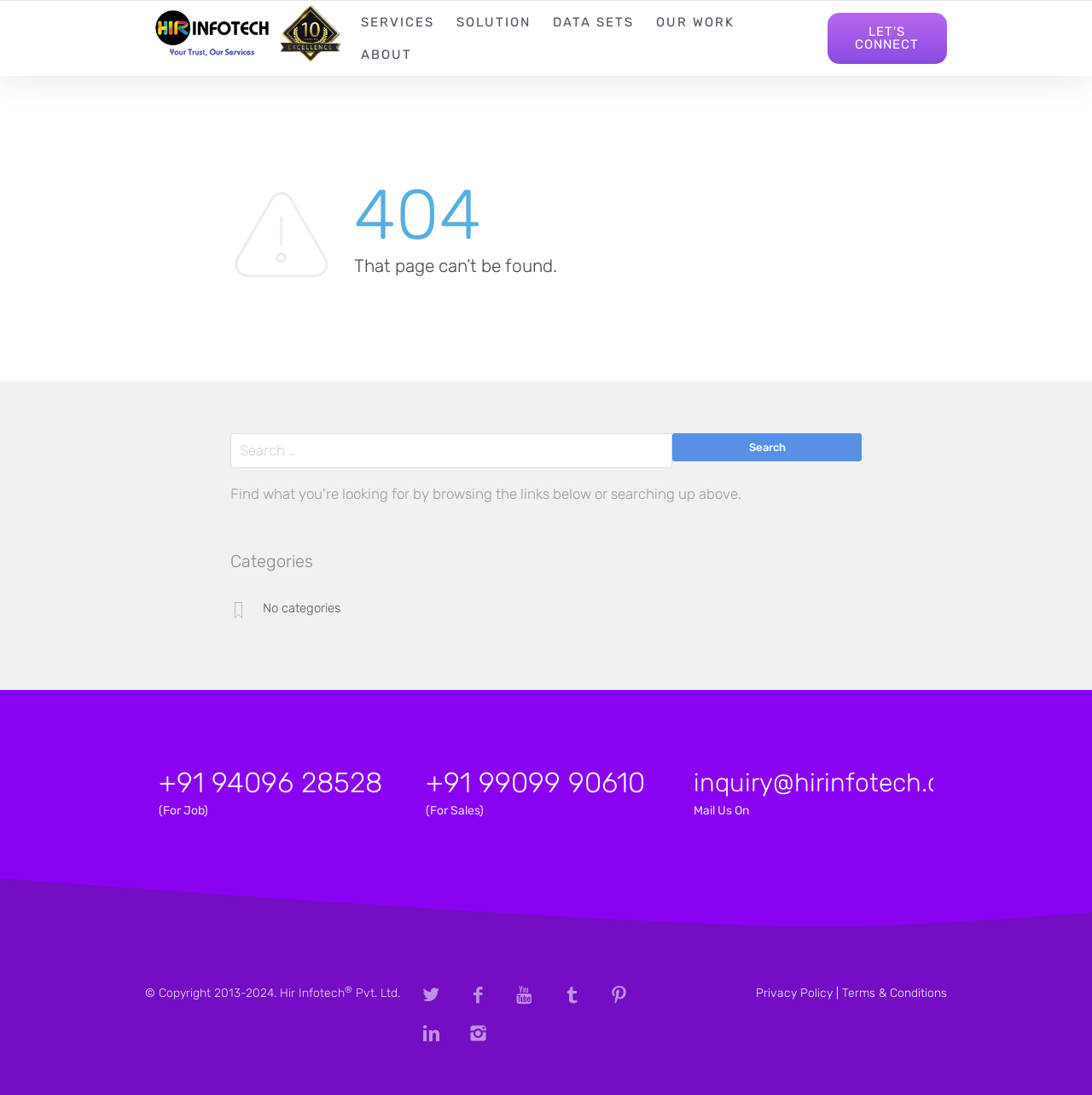What is the email address listed on the page?
Based on the image, respond with a single word or phrase.

inquiry@hirinfotech.com